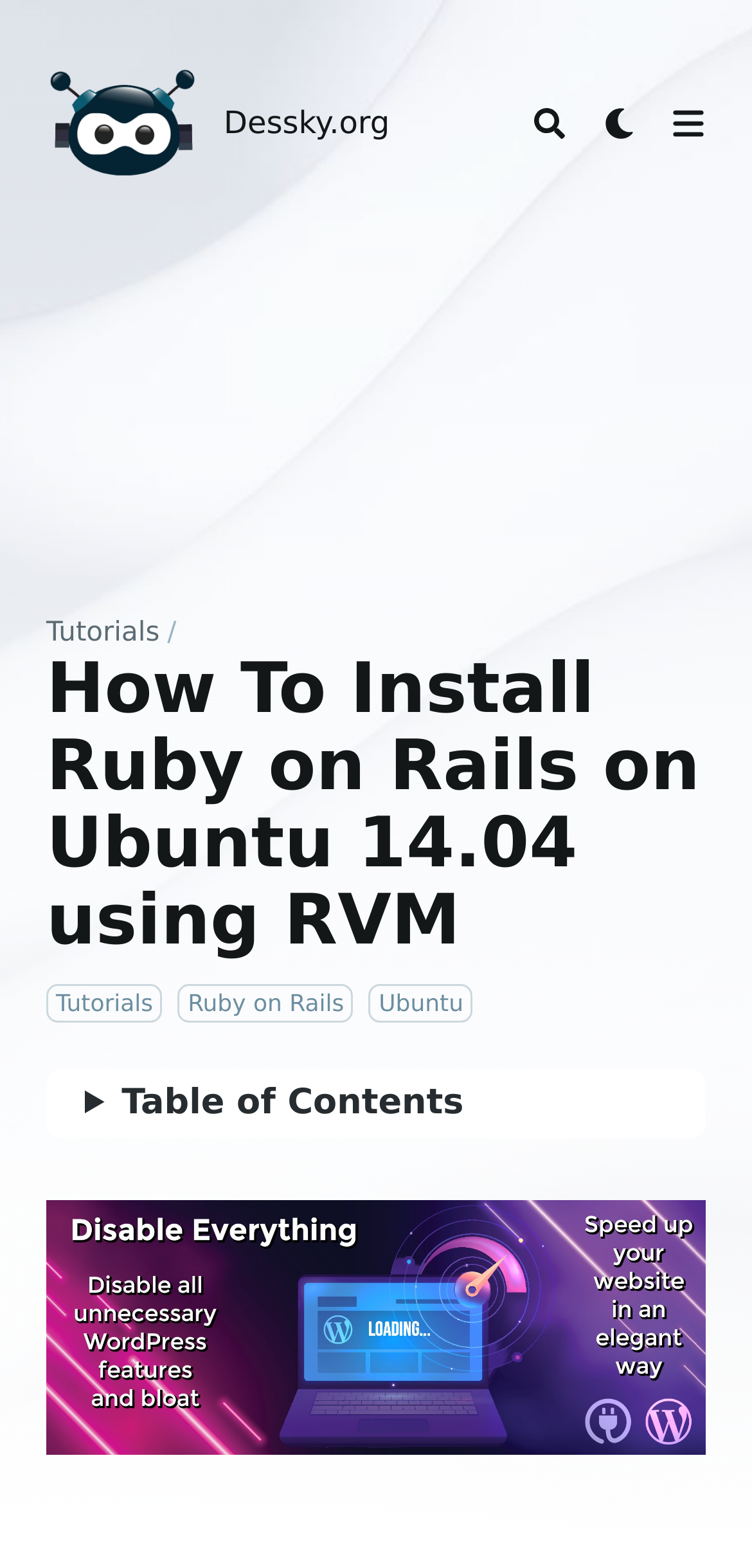Identify the bounding box for the UI element described as: "Tutorials". Ensure the coordinates are four float numbers between 0 and 1, formatted as [left, top, right, bottom].

[0.062, 0.628, 0.216, 0.652]